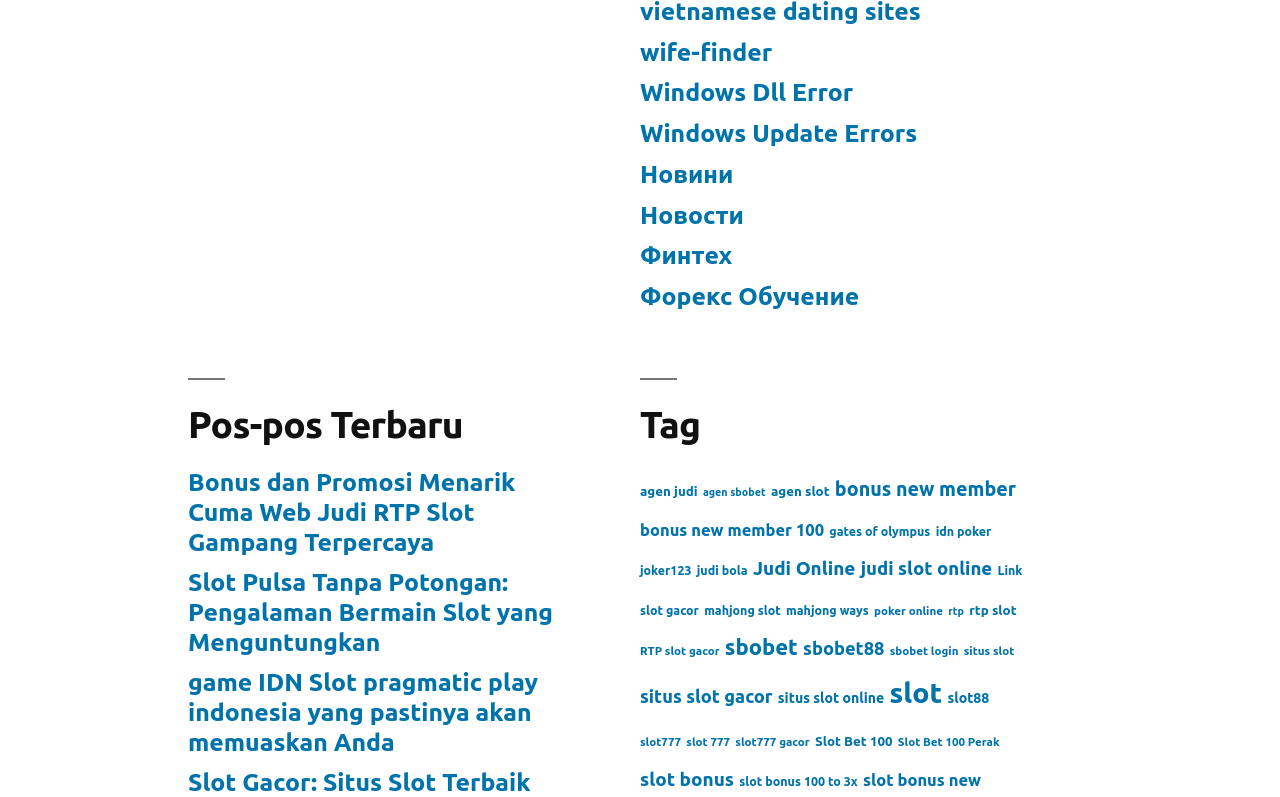Locate the bounding box coordinates of the clickable region necessary to complete the following instruction: "Visit the 'Judi Online' page". Provide the coordinates in the format of four float numbers between 0 and 1, i.e., [left, top, right, bottom].

[0.588, 0.699, 0.668, 0.727]